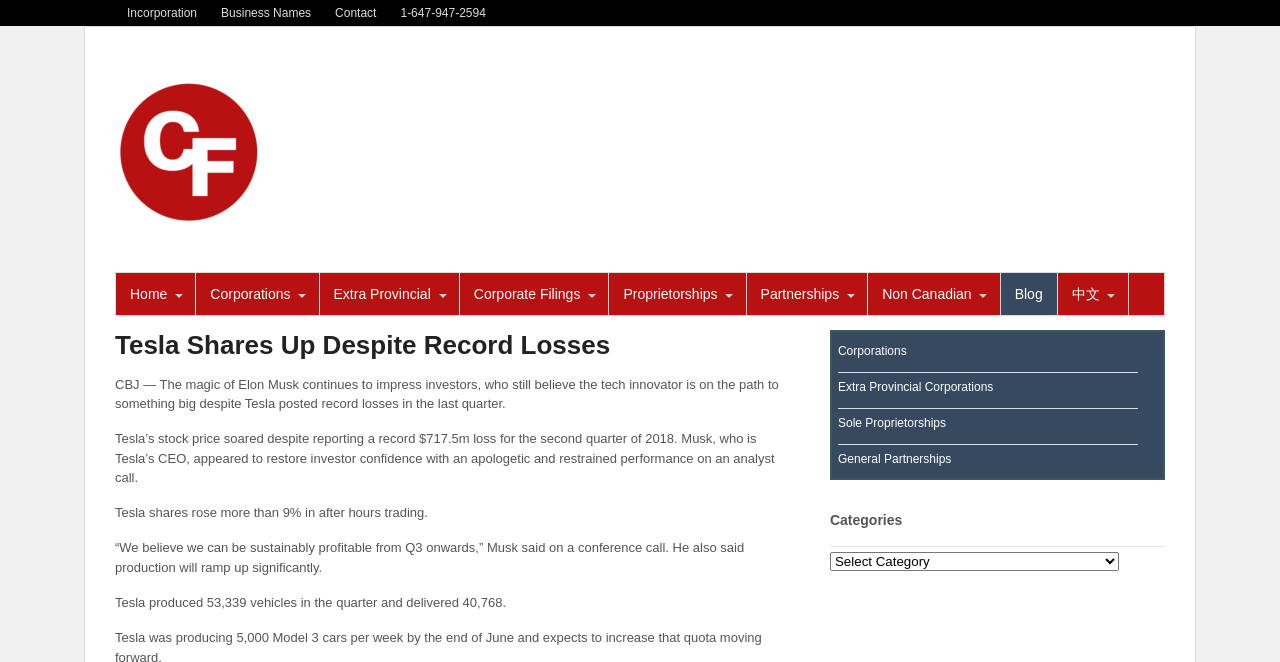Find the bounding box coordinates of the element I should click to carry out the following instruction: "Learn about Corporations".

[0.655, 0.52, 0.708, 0.541]